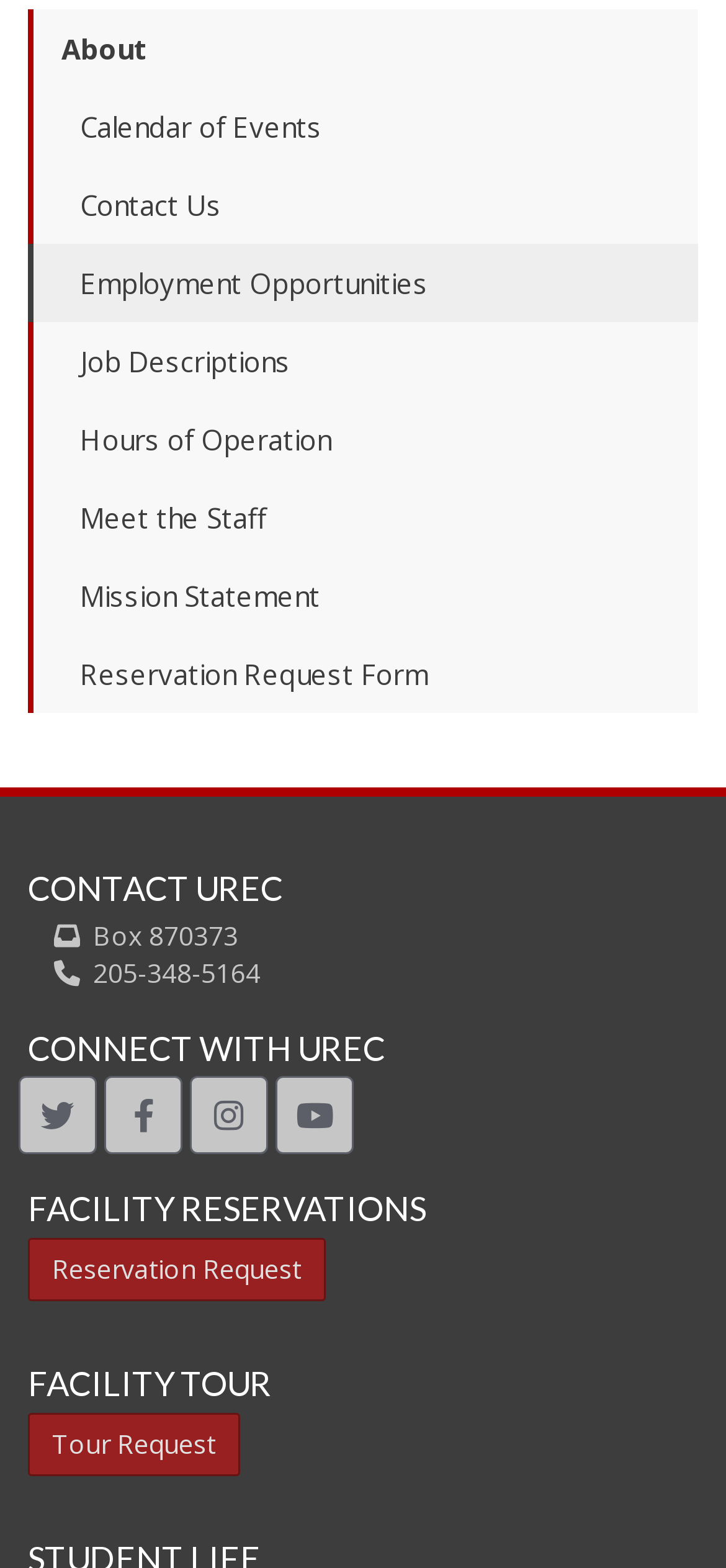Locate the bounding box coordinates of the region to be clicked to comply with the following instruction: "Contact Us". The coordinates must be four float numbers between 0 and 1, in the form [left, top, right, bottom].

[0.038, 0.105, 0.962, 0.155]